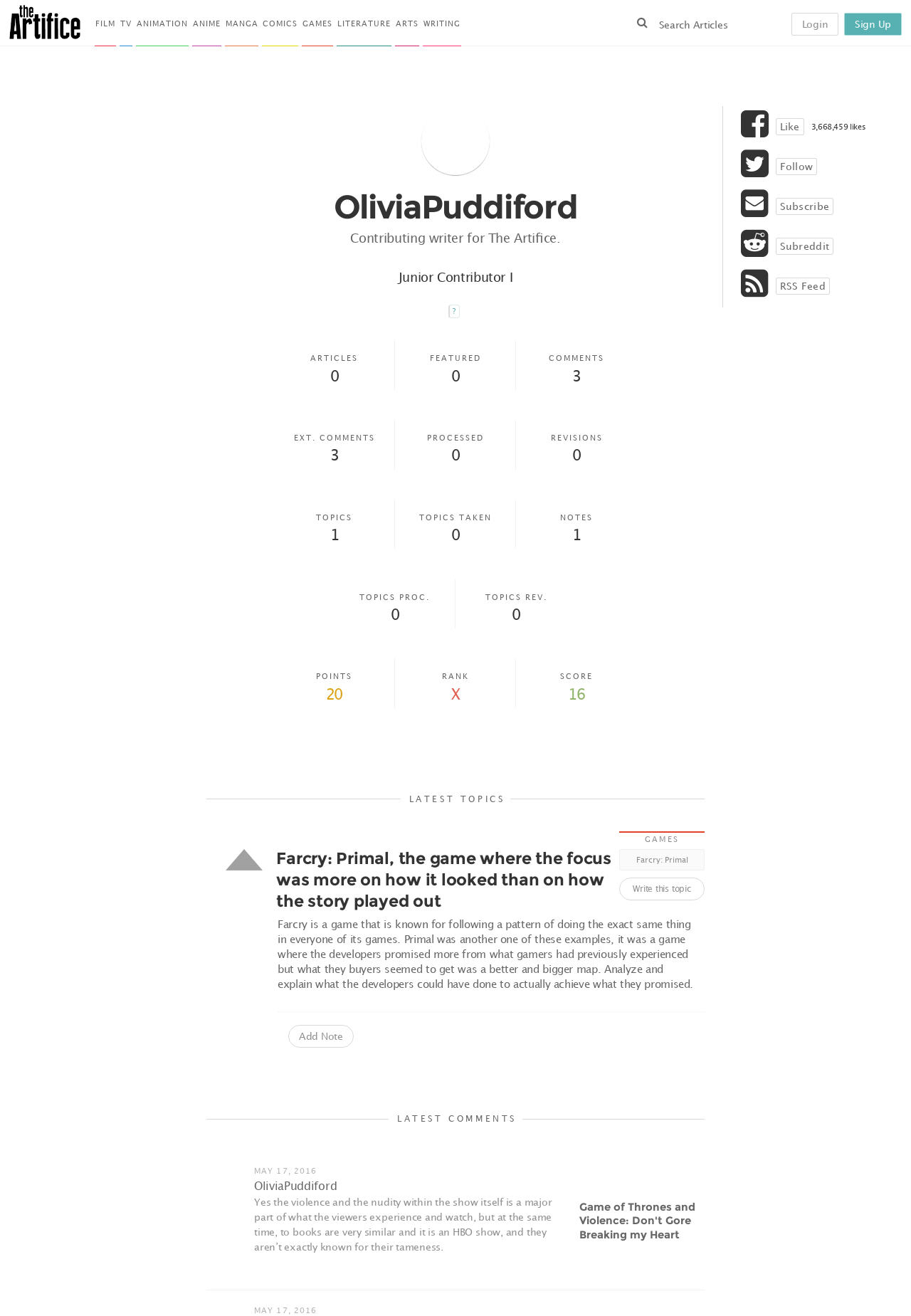Describe the webpage in detail, including text, images, and layout.

The webpage is an online magazine called The Artifice, which covers a wide range of art forms, including film, TV, games, anime, manga, and comics. At the top of the page, there is a logo and a navigation menu with links to different categories, such as FILM, TV, ANIMATION, ANIME, MANGA, COMICS, GAMES, LITERATURE, ARTS, and WRITING.

Below the navigation menu, there is a search bar and a login/sign up section. The main content of the page is divided into several sections. On the left side, there is a section dedicated to the author, OliviaPuddiford, with a heading, a brief description, and some statistics about their contributions.

The main section of the page is a table with several rows, each representing a topic or article. The first row has a button and a brief description of the topic, while the second row has a longer text describing the topic in more detail. There are also links to write about the topic and to add notes.

Below the table, there is a section called LATEST COMMENTS, which displays a list of comments with the date, author, and text of each comment. Each comment has a link to the original article and a link to the author's profile.

On the right side of the page, there are several links to social media platforms, such as Like, Follow, Subscribe, Subreddit, and RSS Feed, with the number of likes and followers displayed.